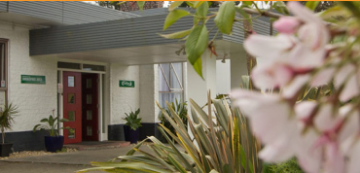Convey a rich and detailed description of the image.

The image depicts the welcoming entrance of a residential facility, showcasing a modern architectural design characterized by a clean, white exterior and a prominent gray overhang. The entrance features a striking red door framed by large windows, enhancing the inviting atmosphere of the space. In the foreground, soft pink flowers bloom, adding a touch of natural beauty and serenity to the scene. This facility is part of Goodwood Park Healthcare Group, which emphasizes quality residential services, including 24/7 rehabilitation and support for individuals with mental health issues and brain injuries. The overall aesthetic reflects a commitment to creating a nurturing and restorative living environment for residents.